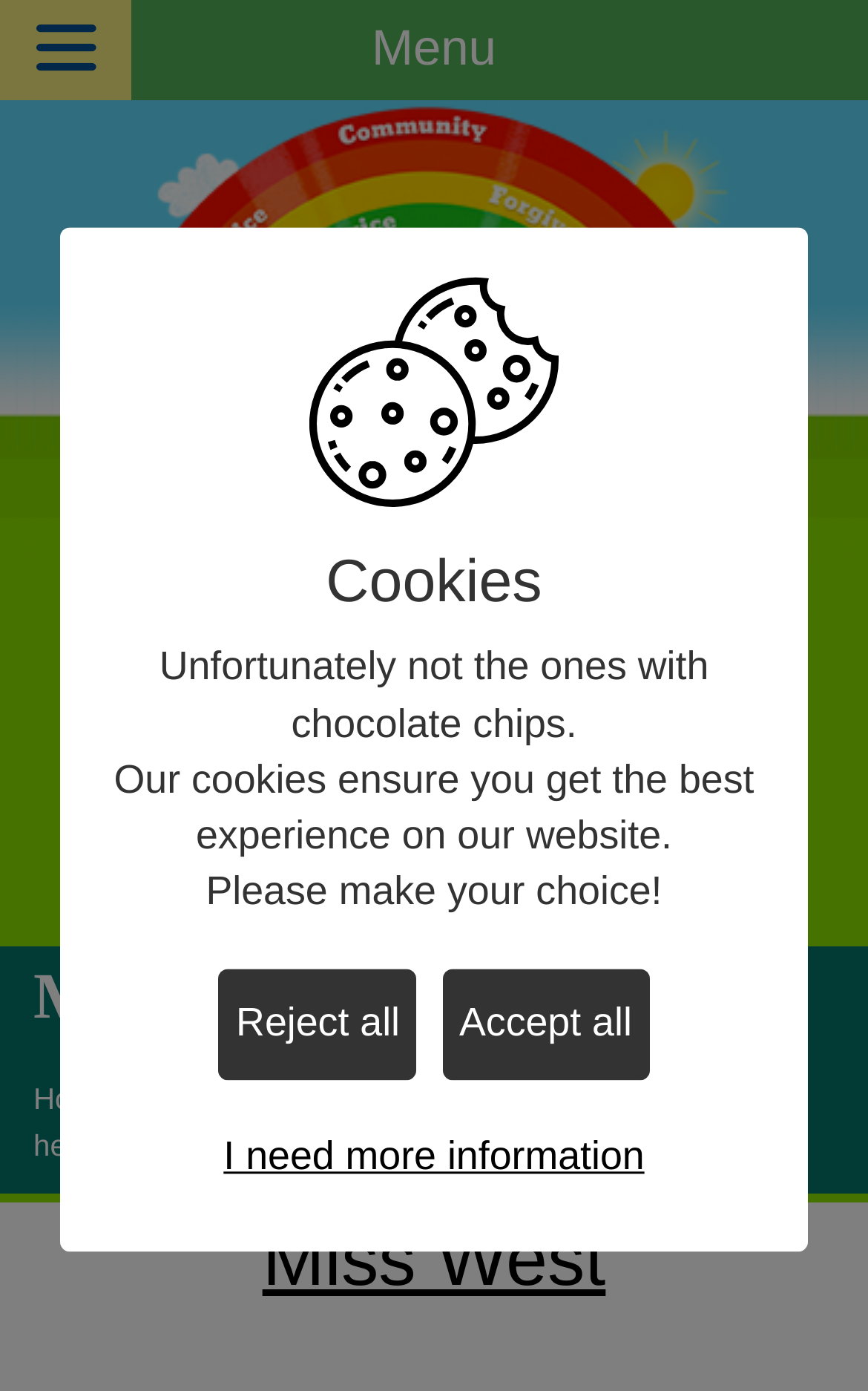Examine the image carefully and respond to the question with a detailed answer: 
What type of information can be found under 'School Information'?

The 'School Information' link is located under the 'Home Page' section, and it is likely to provide details about the school such as its history, mission, and policies.